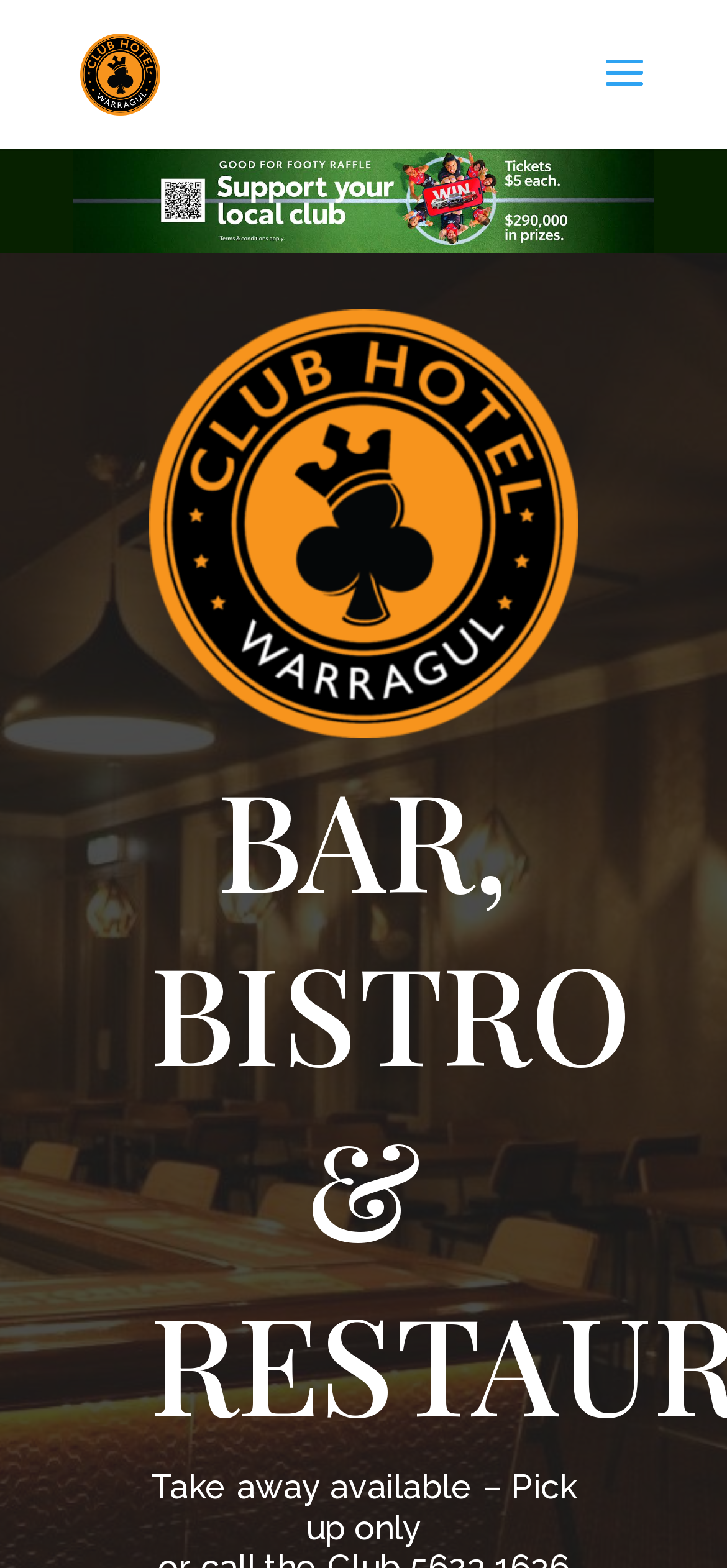Please provide the bounding box coordinates for the UI element as described: "alt="Club Hotel Warragul"". The coordinates must be four floats between 0 and 1, represented as [left, top, right, bottom].

[0.11, 0.034, 0.221, 0.057]